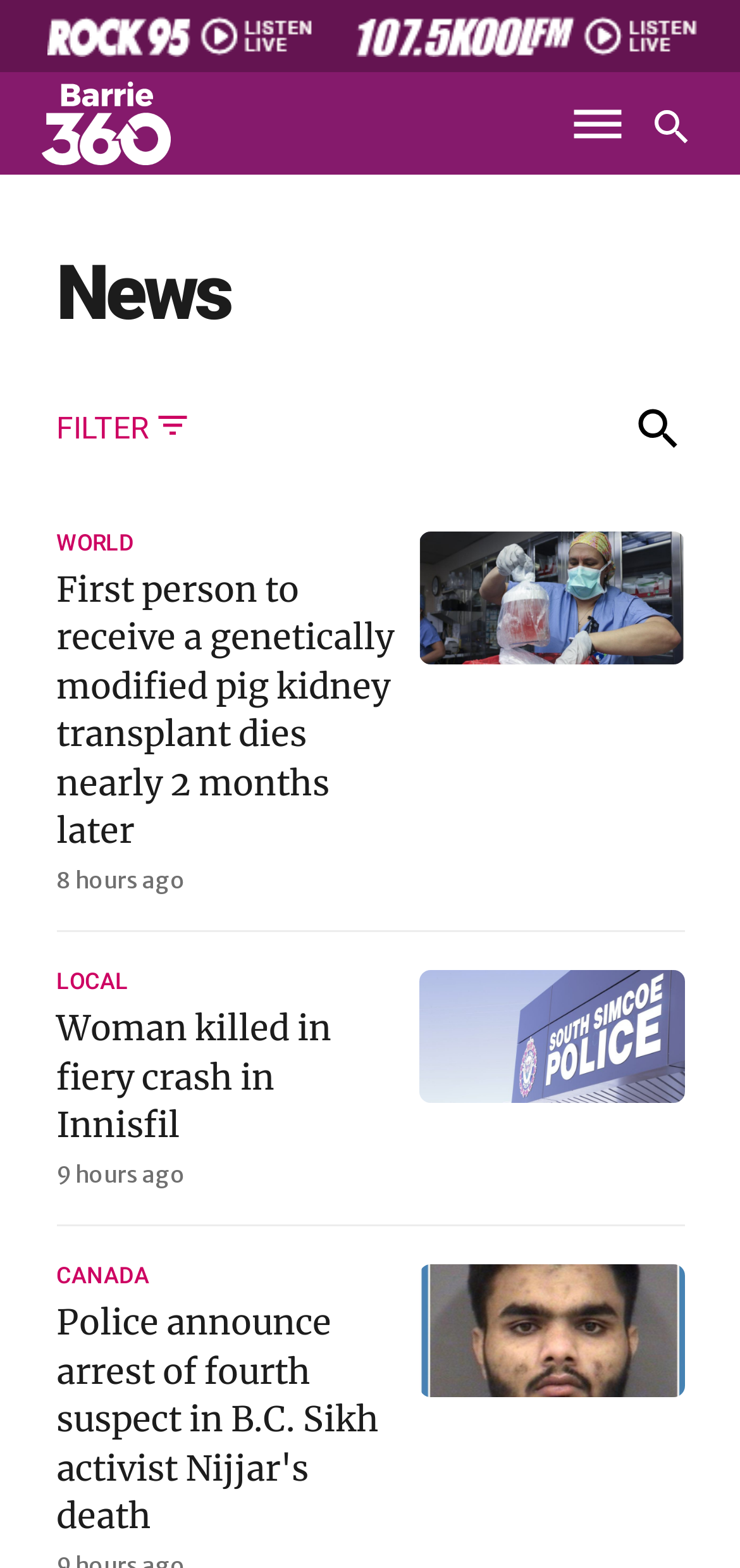What is the topic of the second news article?
Provide a fully detailed and comprehensive answer to the question.

I looked at the link text 'Woman killed in fiery crash in Innisfil 9 hours ago Pedestrian hurt in fail to remain collision in Bradford' and determined that the topic of the second news article is about a fiery crash in Innisfil.